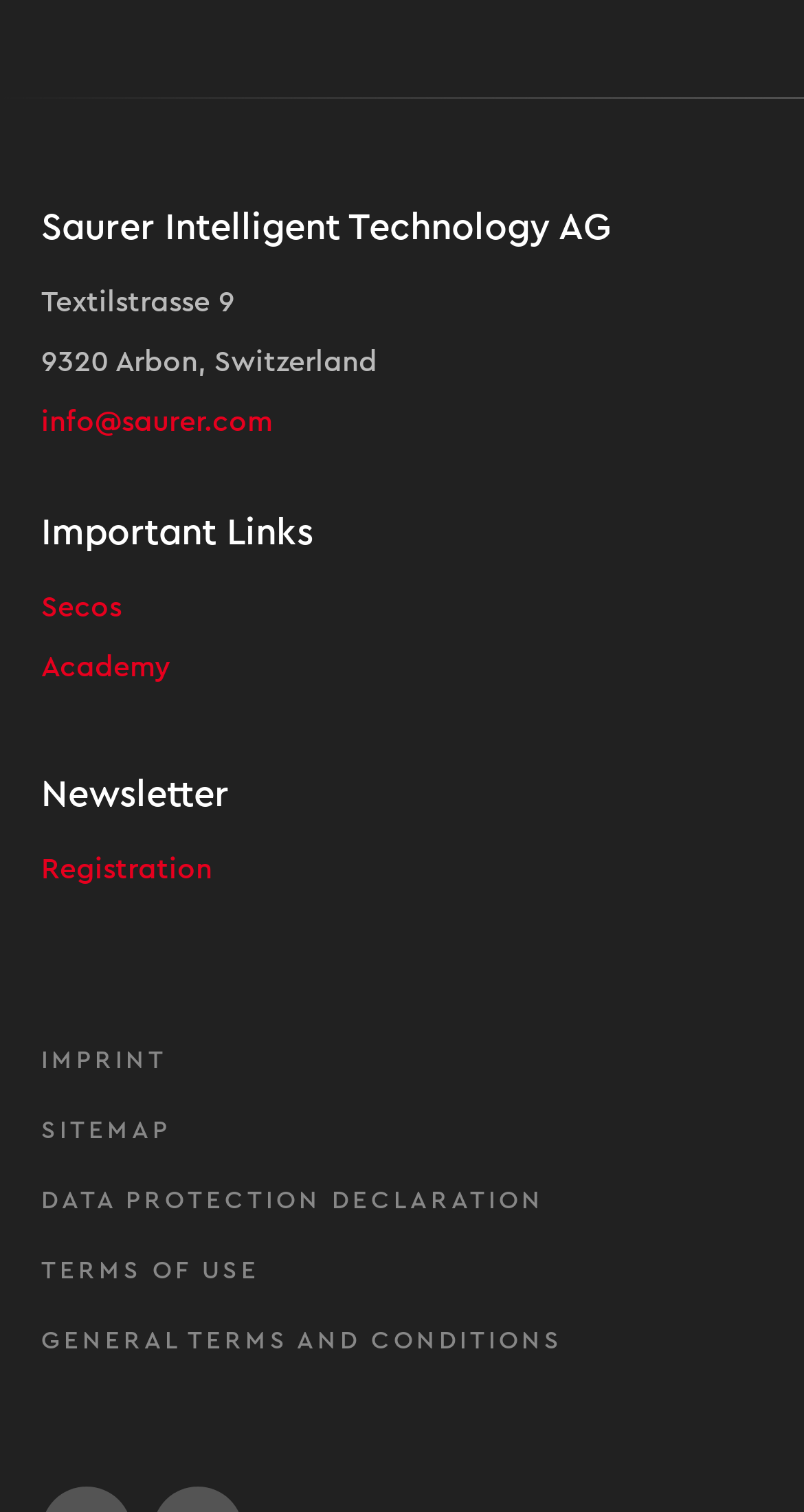What is the email address for contact?
Provide a fully detailed and comprehensive answer to the question.

The email address can be found in the link element with the text 'info@saurer.com' located below the company address, with a bounding box coordinate of [0.051, 0.27, 0.338, 0.289].